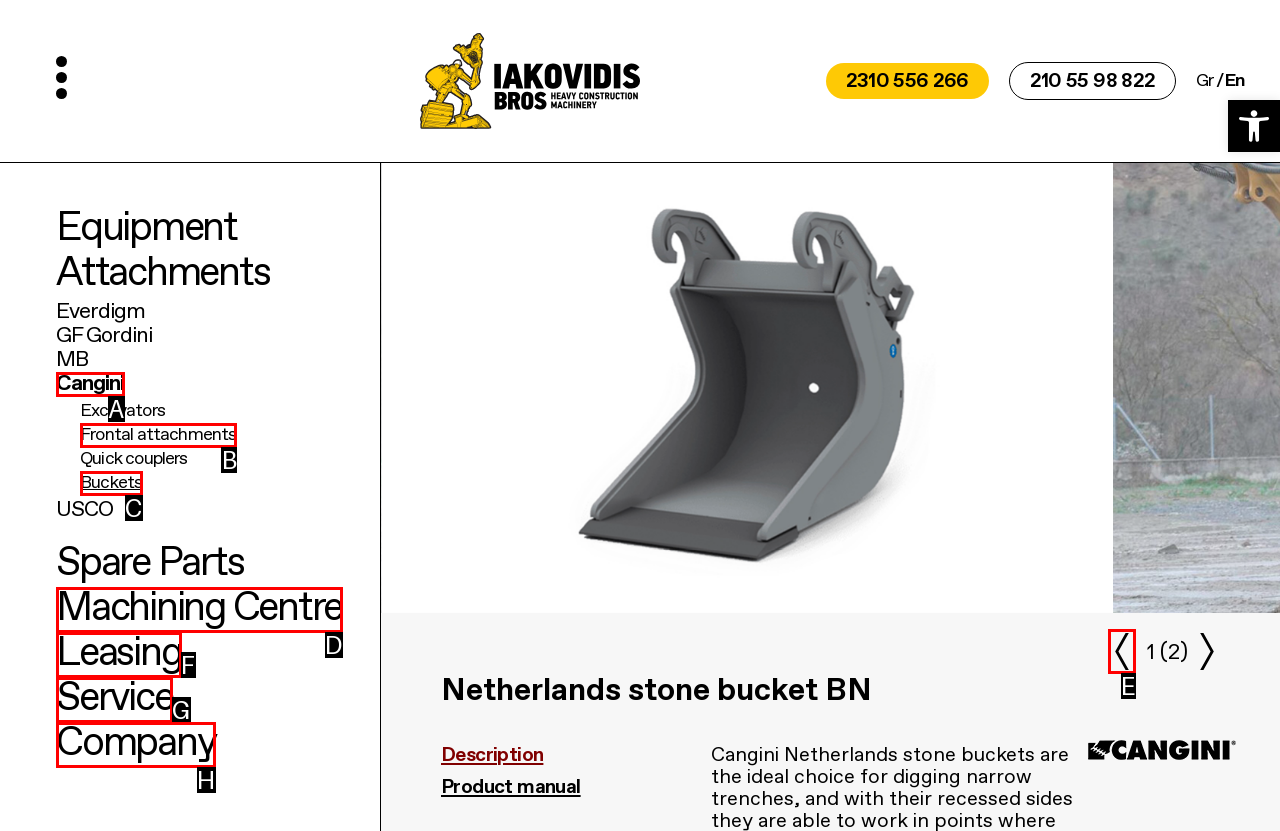Determine which UI element I need to click to achieve the following task: View Cangini products Provide your answer as the letter of the selected option.

A